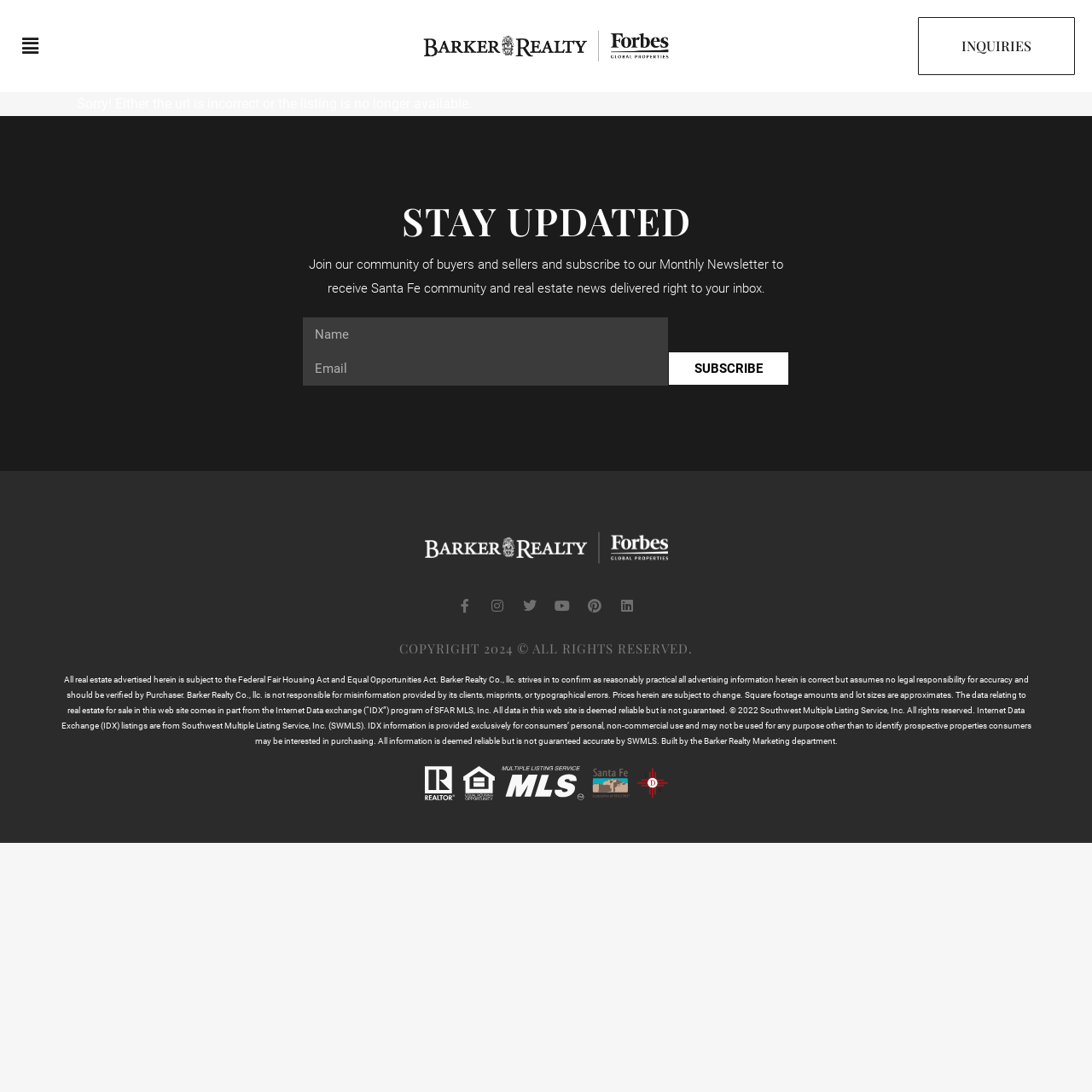What is the copyright year of the website's content?
Refer to the image and provide a detailed answer to the question.

The website's footer section contains a copyright notice that states 'COPYRIGHT 2024 © ALL RIGHTS RESERVED', which indicates that the website's content is copyrighted as of 2024.